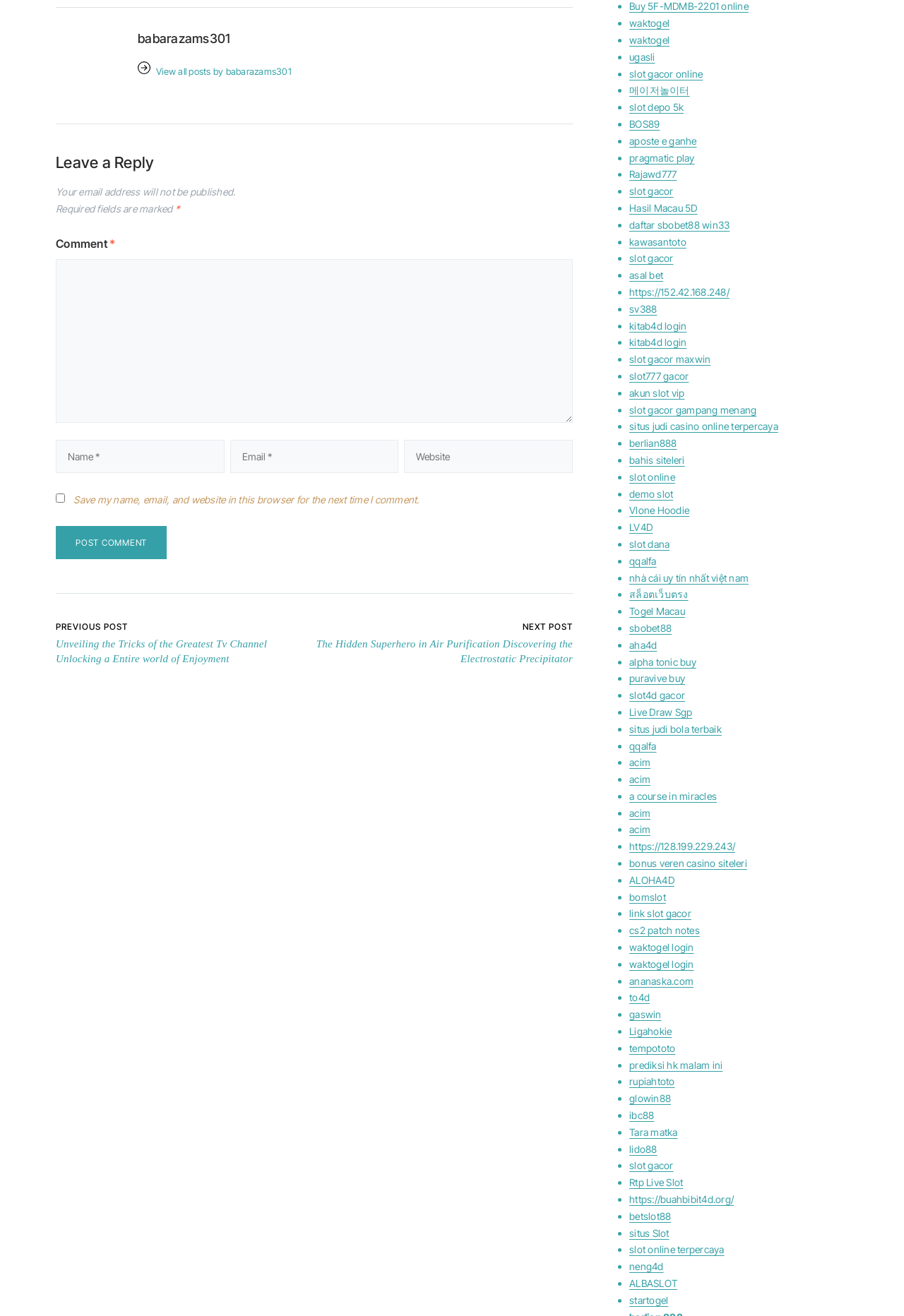Respond concisely with one word or phrase to the following query:
Is there a field to enter the website URL?

Yes